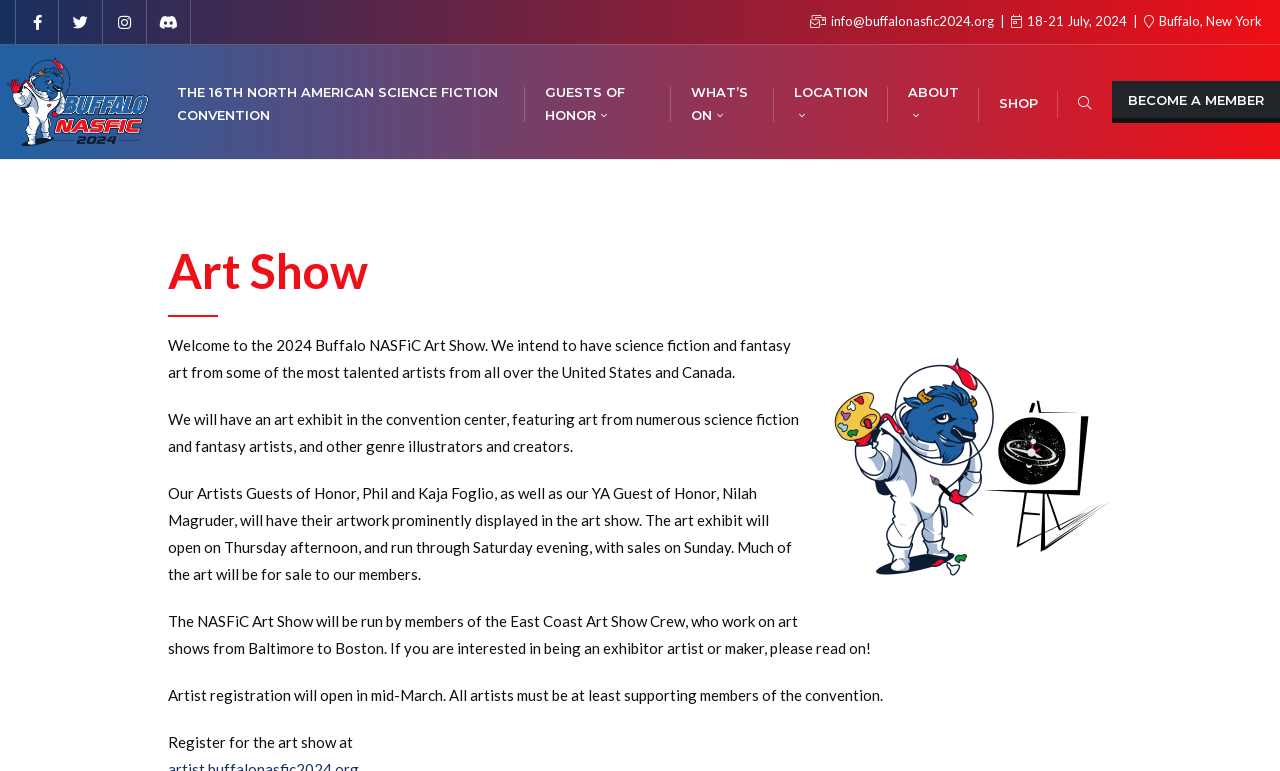Summarize the webpage with a detailed and informative caption.

The webpage is dedicated to the 2024 Buffalo NASFiC Art Show, a science fiction and fantasy art exhibition. At the top left corner, there is a logo image accompanied by a link. Below the logo, there are several links to different sections of the convention, including Guests of Honor, What's On, Location, About, and Shop.

To the right of these links, there is a section with a heading "Art Show" and a brief introduction to the event. This section is divided into four paragraphs, which provide more information about the art exhibit, including the featured artists, the exhibit's schedule, and the registration process for exhibitor artists.

Below the introduction, there is a figure with a link, which might be an image related to the art show. On the top right corner, there are several social media links and a contact email address. At the bottom right corner, there is a link to become a member of the convention.

The webpage has a total of 7 links to different sections of the convention, 1 logo image, 1 figure with a link, and 5 paragraphs of text providing information about the art show.